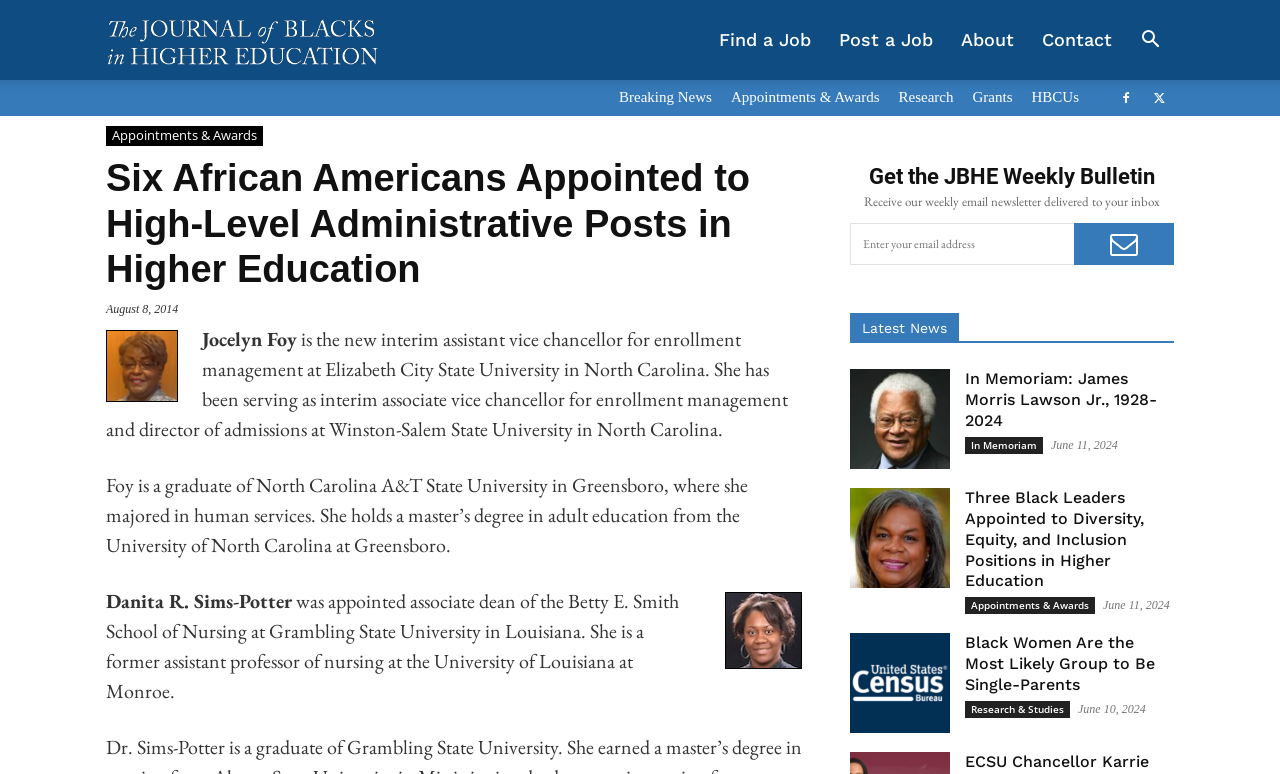Predict the bounding box coordinates for the UI element described as: "ABOUT US". The coordinates should be four float numbers between 0 and 1, presented as [left, top, right, bottom].

None